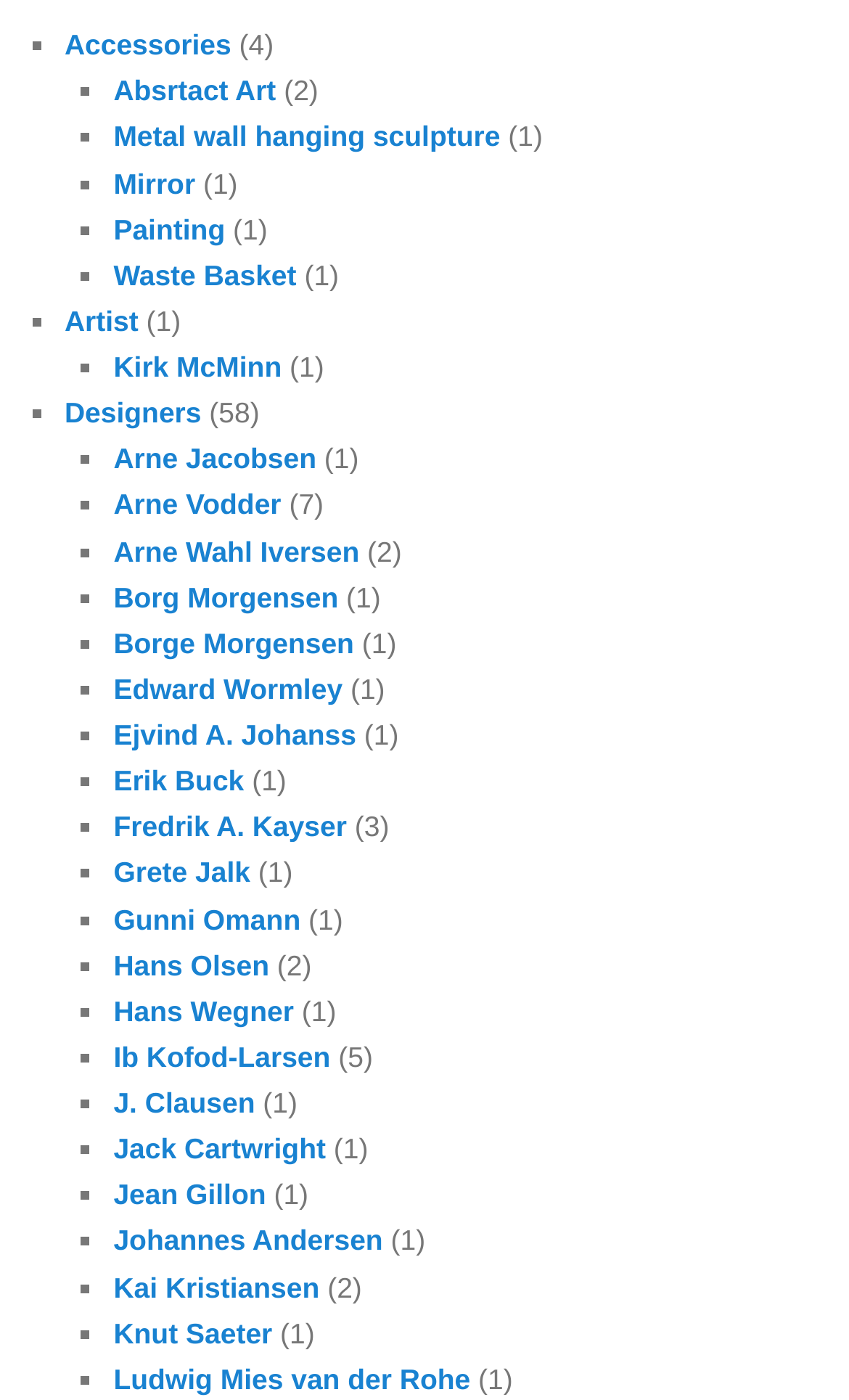Reply to the question with a single word or phrase:
How many designers are listed on this webpage?

58